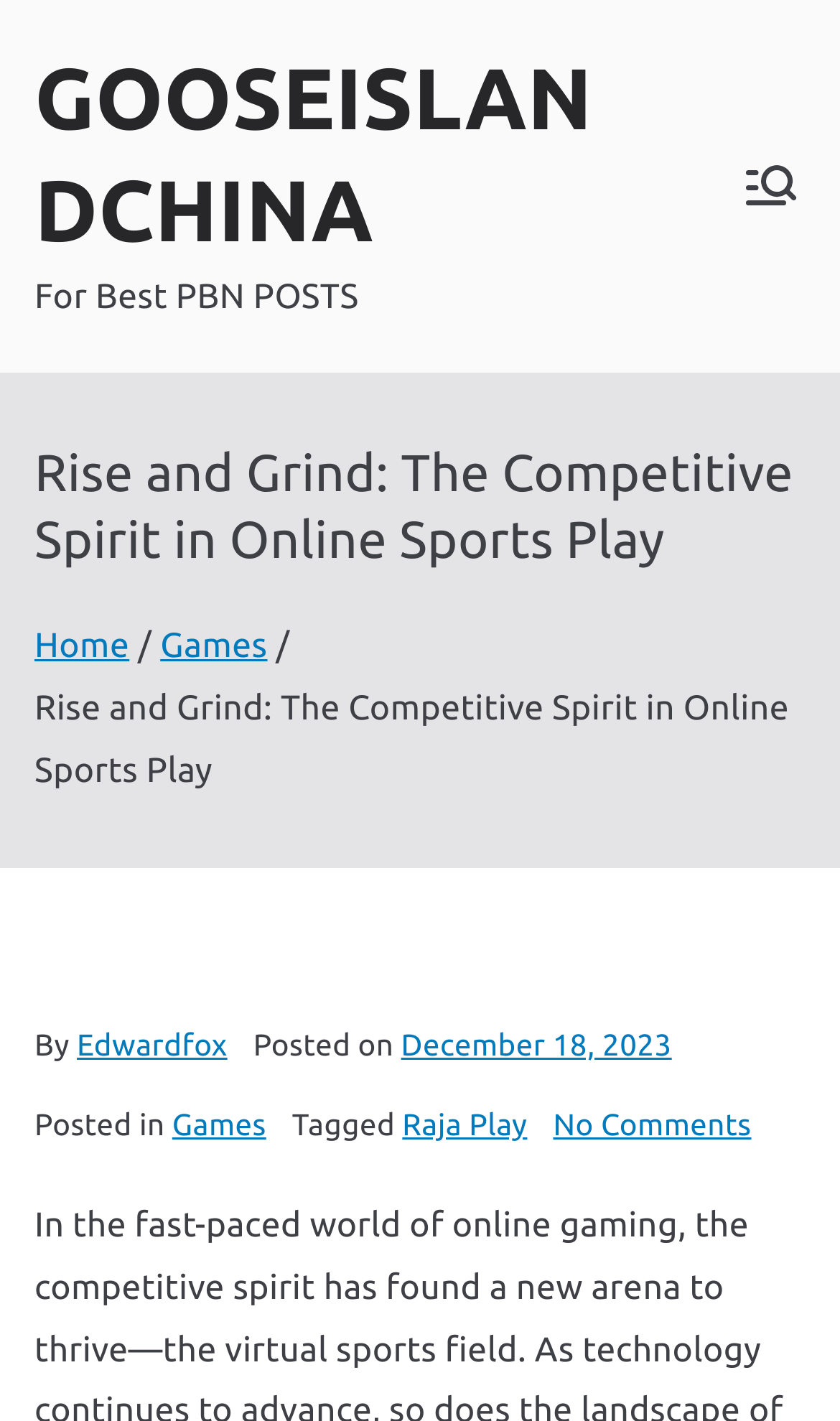When was the article posted?
Use the information from the image to give a detailed answer to the question.

I found the posting date by looking at the link 'December 18, 2023' which is preceded by the text 'Posted on' and indicates the date the article was posted.